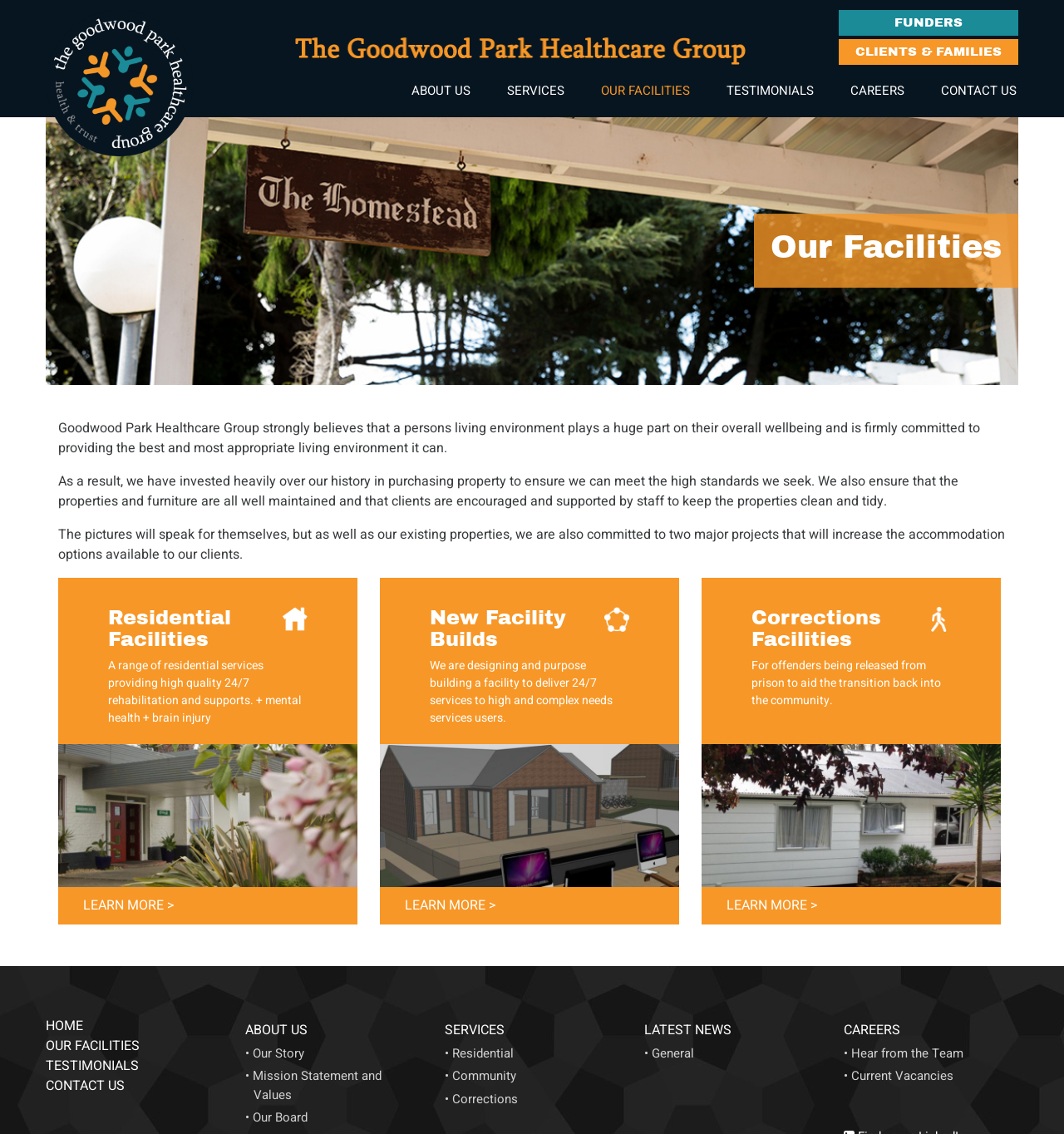Describe all the key features and sections of the webpage thoroughly.

The webpage is about the Goodwood Park Healthcare Group, which strongly believes that a person's living environment plays a huge part in their overall wellbeing. The page is divided into several sections, with a navigation menu at the top and a main content area below.

At the top, there are several links, including "Goodwood Park", "FUNDERS", "CLIENTS & FAMILIES", "ABOUT US", "SERVICES", "OUR FACILITIES", "TESTIMONIALS", and "CAREERS". These links are positioned horizontally across the top of the page, with "Goodwood Park" on the left and "CAREERS" on the right.

In the main content area, there is a heading "Our Facilities" followed by a paragraph of text that explains the group's commitment to providing high-quality living environments for its clients. Below this, there are three sections: "Residential Facilities", "New Facility Builds", and "Corrections Facilities". Each section has a heading, a brief description, and a link to "LEARN MORE >". There are also images associated with each section, which are positioned to the right of the text.

The "Residential Facilities" section is on the left, with the image positioned above the link. The "New Facility Builds" section is in the middle, with the image positioned above the link. The "Corrections Facilities" section is on the right, with the image positioned above the link.

At the bottom of the page, there is a footer section with links to "HOME", "OUR FACILITIES", "TESTIMONIALS", "CONTACT US", and "ABOUT US". There are also sub-links under "ABOUT US", including "Our Story", "Mission Statement and Values", and "Our Board". Similarly, there are sub-links under "SERVICES", including "Residential", "Community", and "Corrections". There are also links to "LATEST NEWS" and "CAREERS", with sub-links under each.